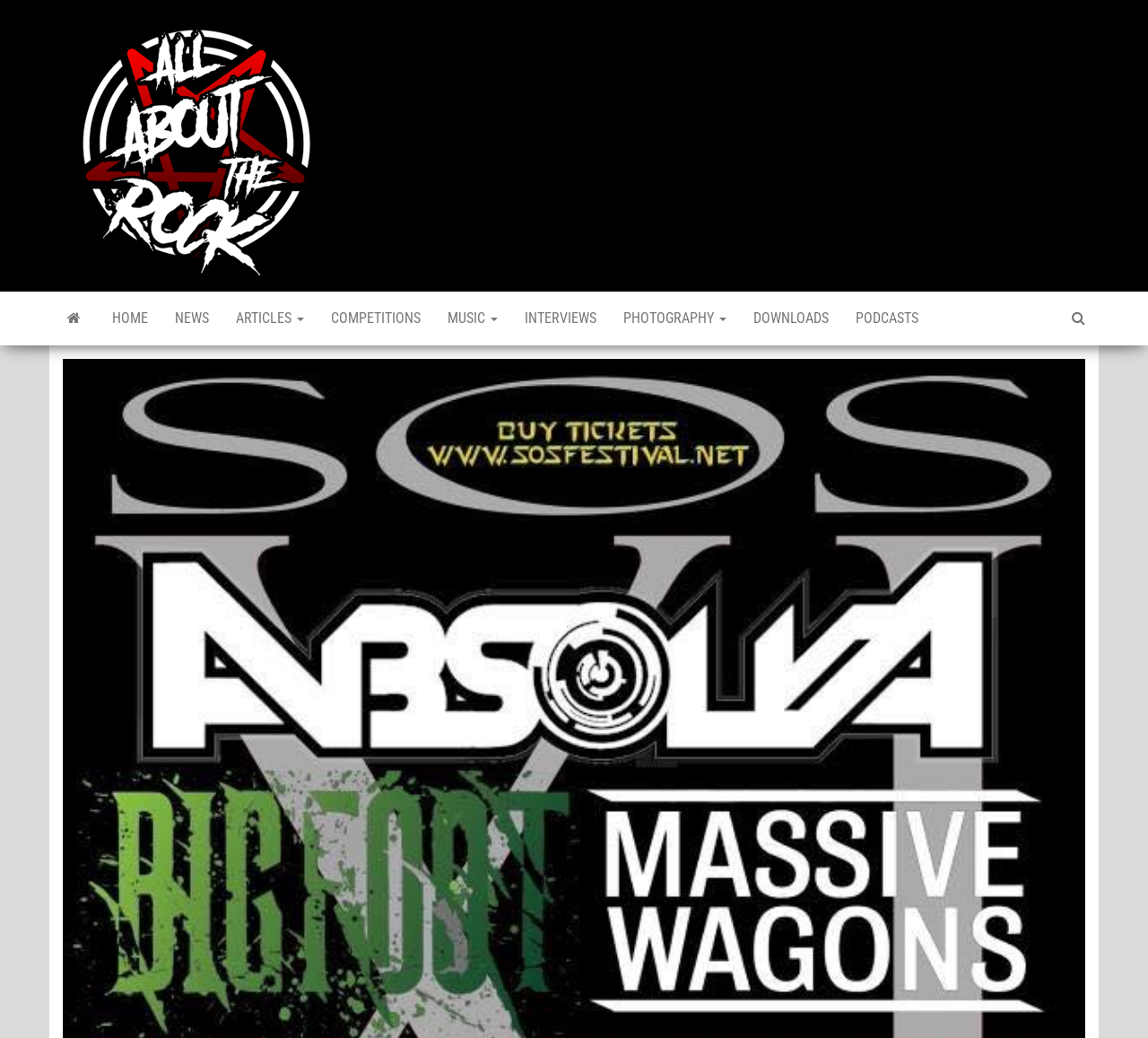Could you identify the text that serves as the heading for this webpage?

SOS Festival XI 2018 Manchester – Day 1 (Friday 13th July)